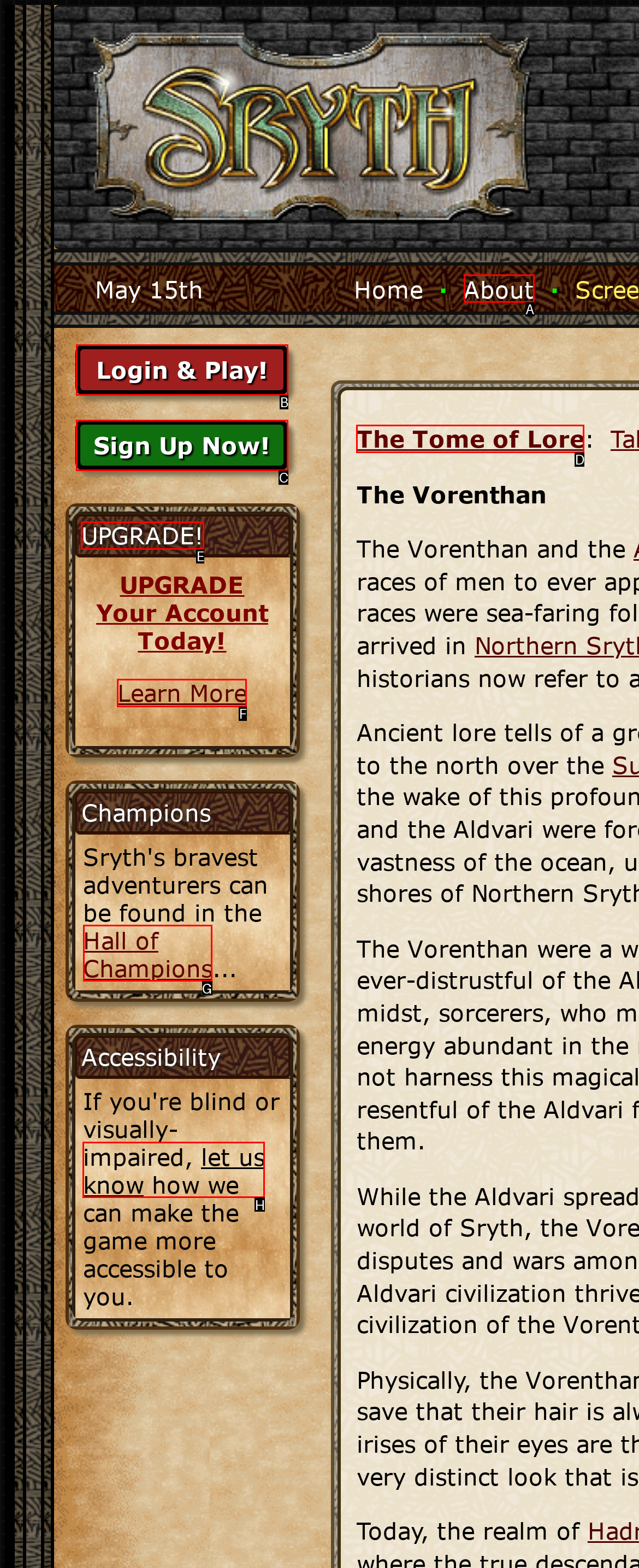Identify the HTML element to click to fulfill this task: Click the 'Hall of Champions' link
Answer with the letter from the given choices.

G